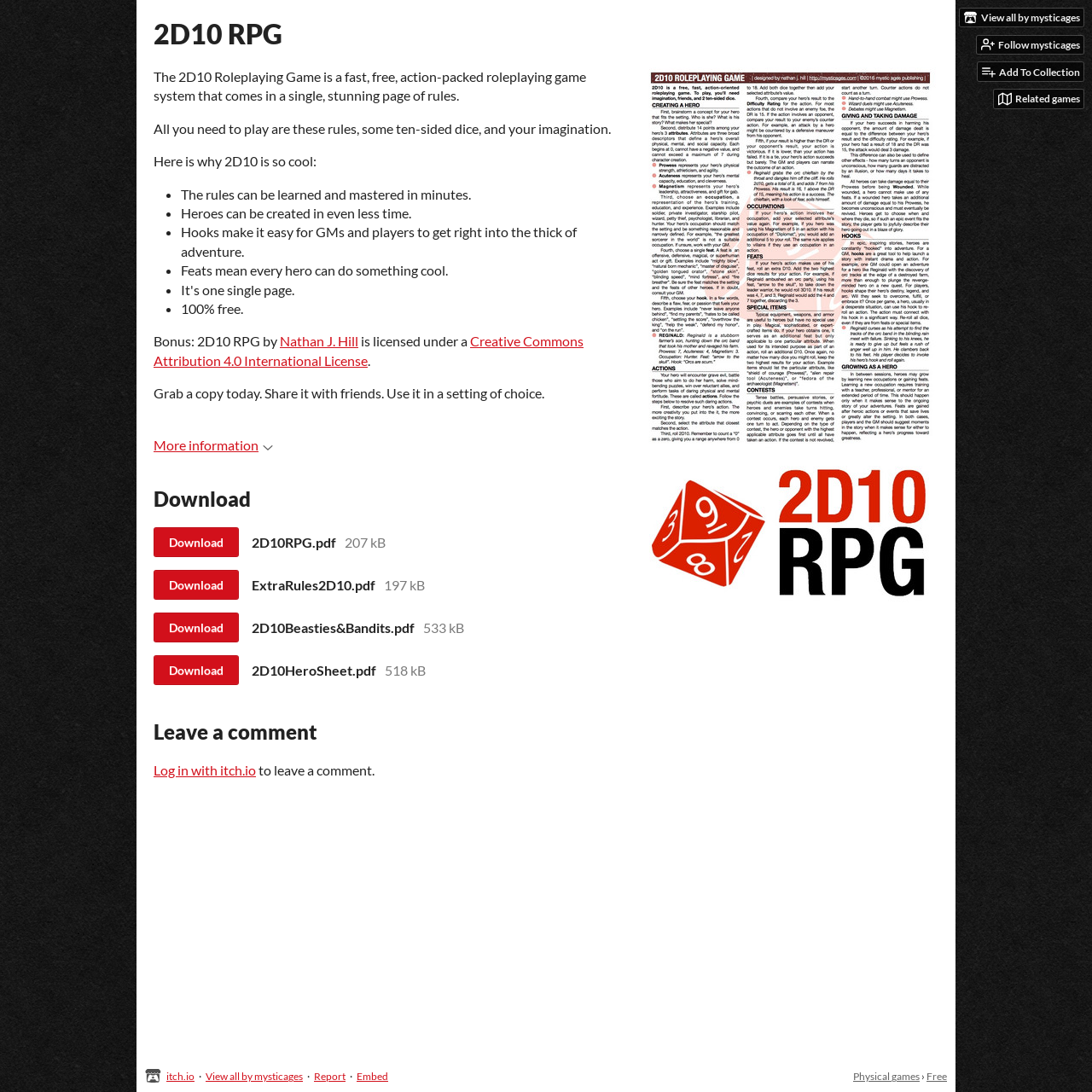Provide the bounding box coordinates of the HTML element described by the text: "itch.io".

[0.152, 0.98, 0.178, 0.991]